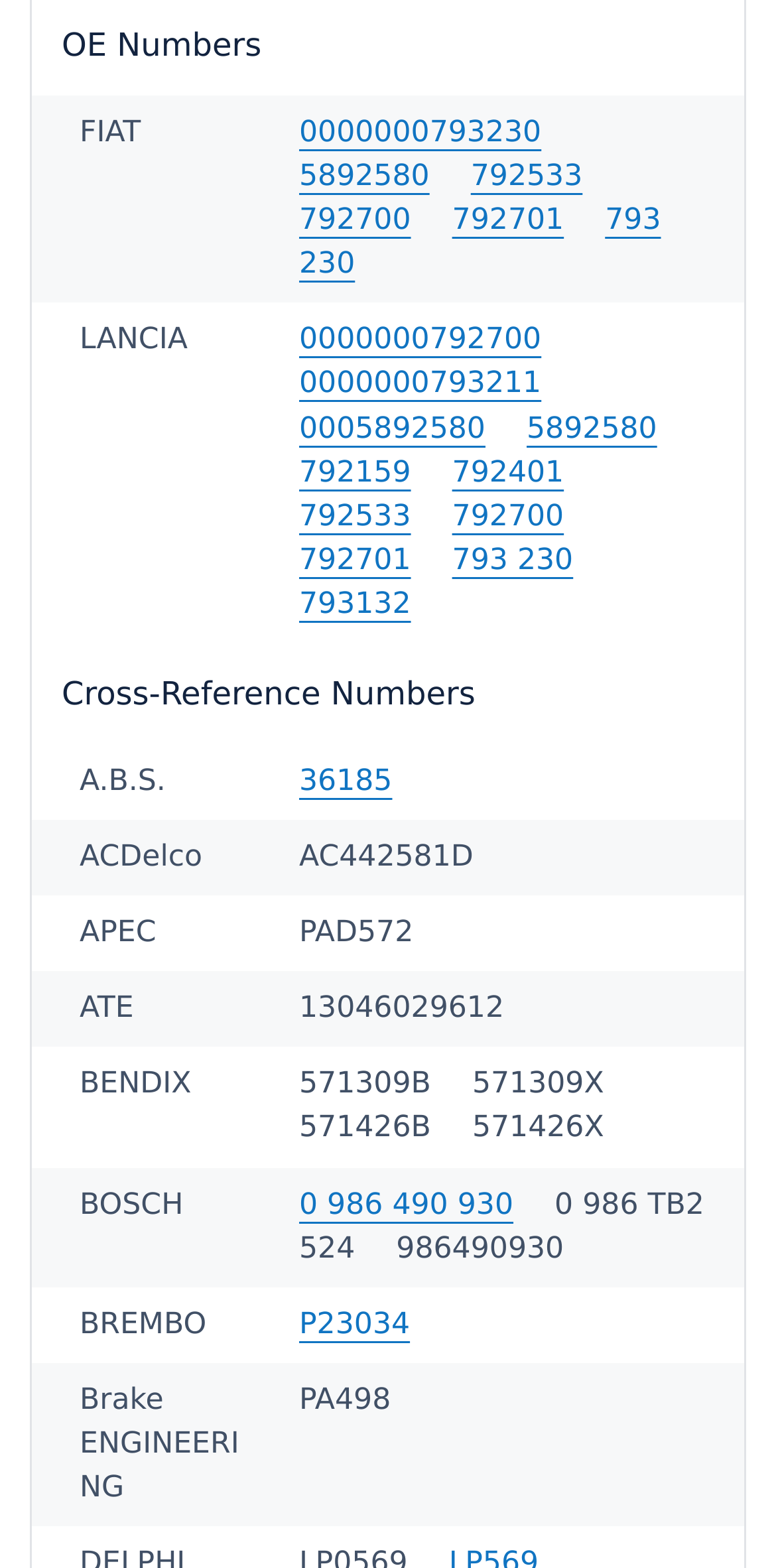Kindly respond to the following question with a single word or a brief phrase: 
What is the brand name next to the link '36185'?

A.B.S.